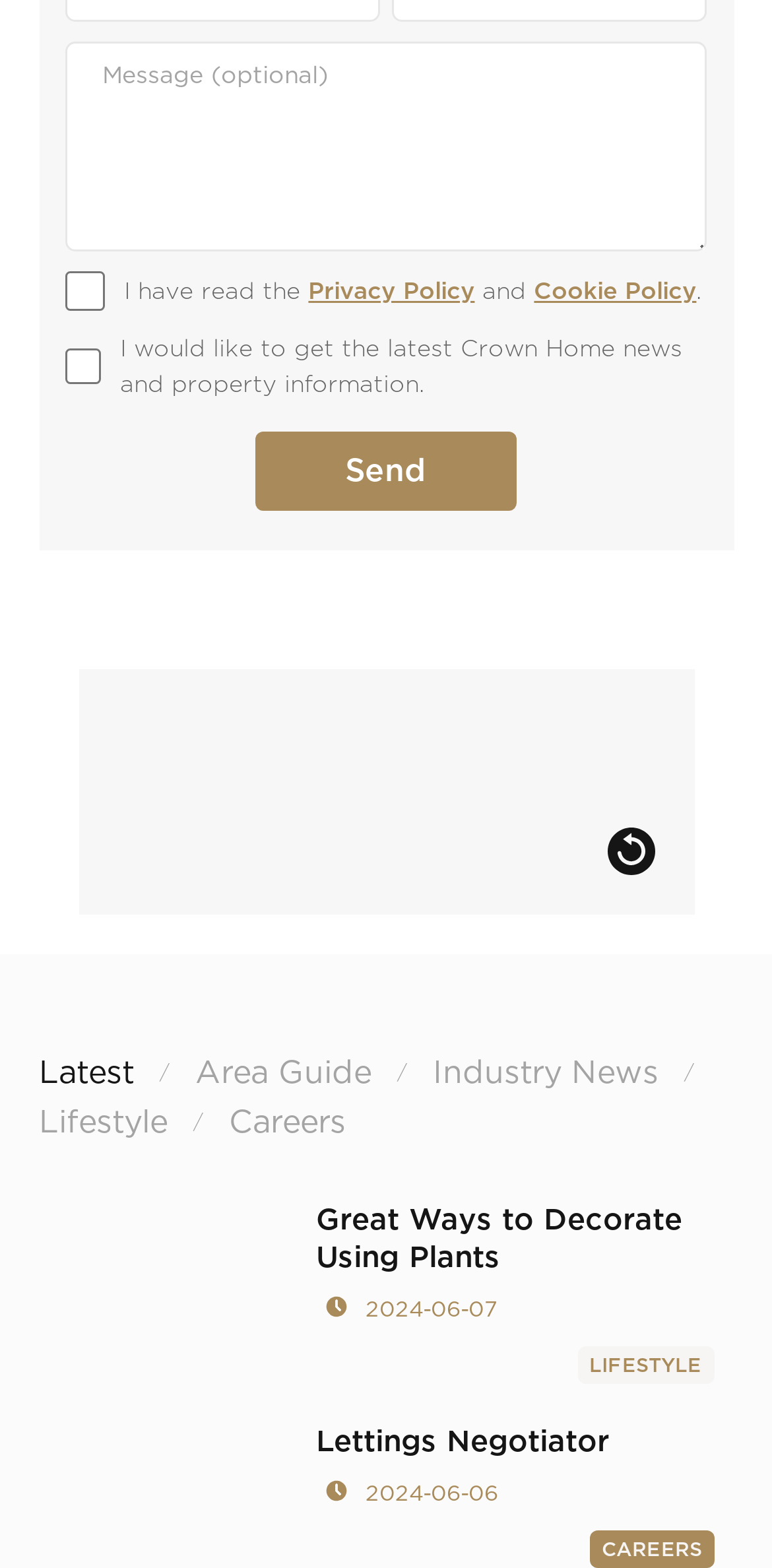Predict the bounding box of the UI element based on this description: "Cookie Policy".

[0.692, 0.178, 0.902, 0.193]